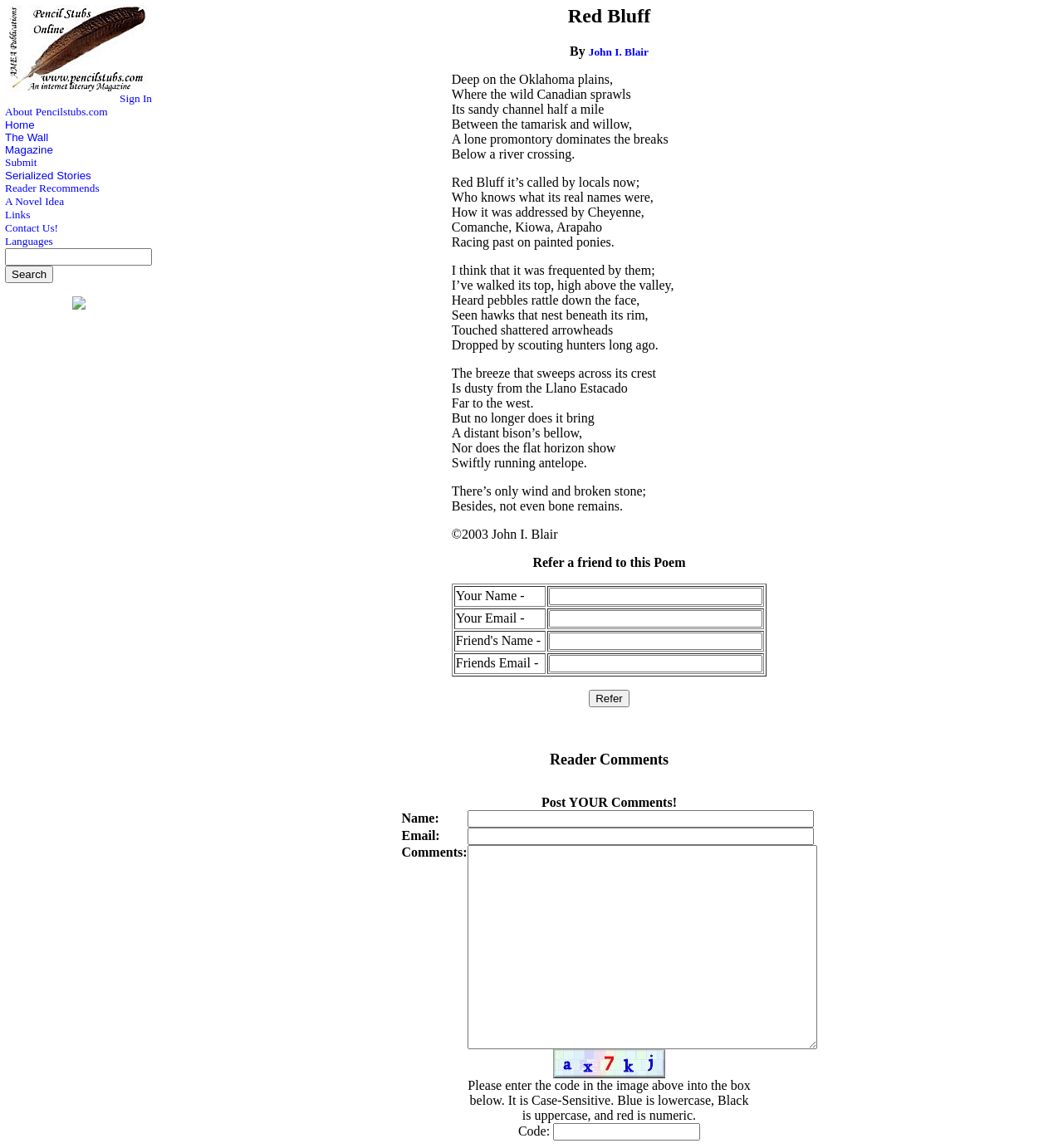What is the title of the poem?
From the image, respond using a single word or phrase.

Red Bluff